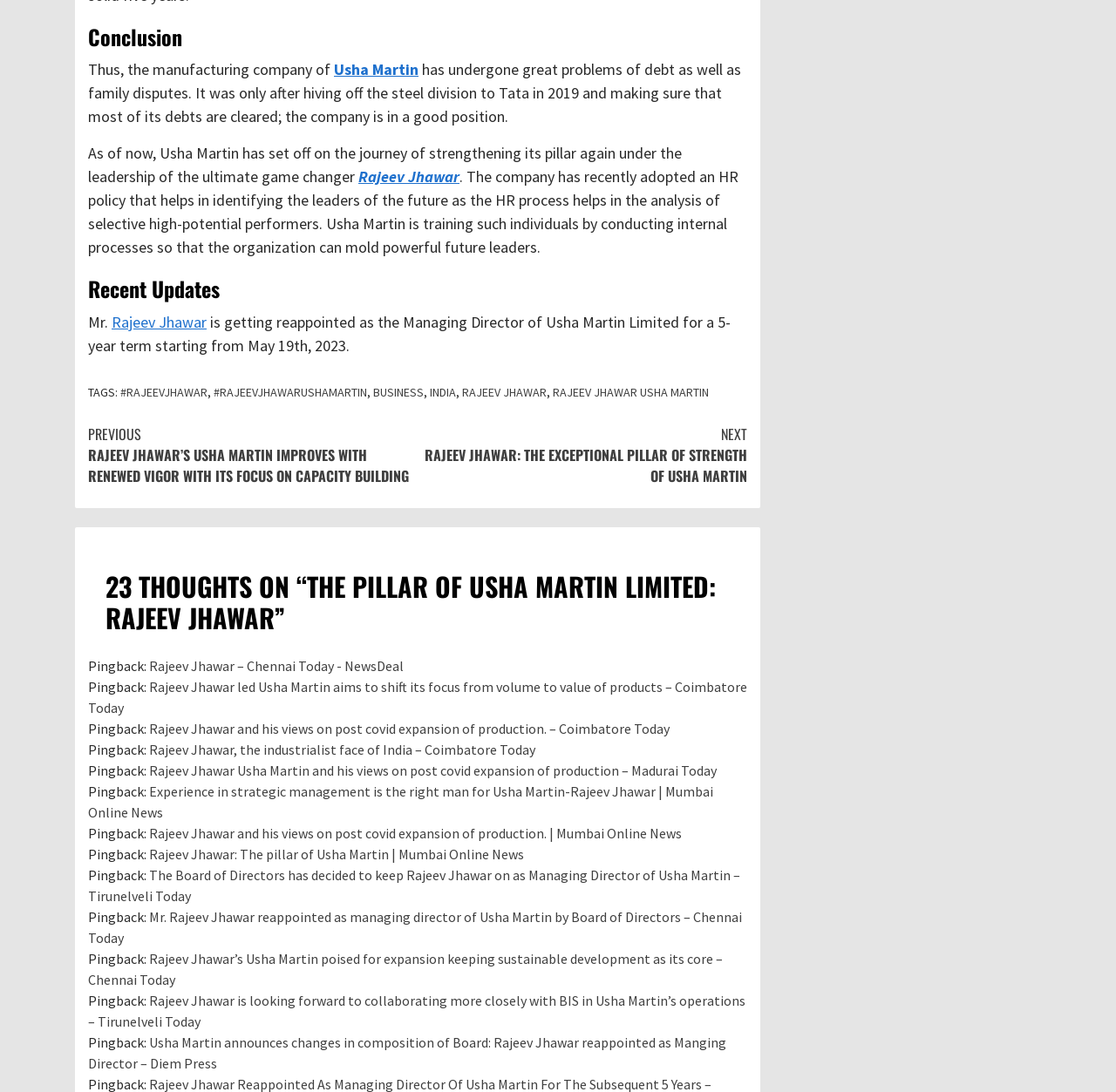Predict the bounding box for the UI component with the following description: "#RajeevJhawarUshaMartin".

[0.191, 0.352, 0.329, 0.366]